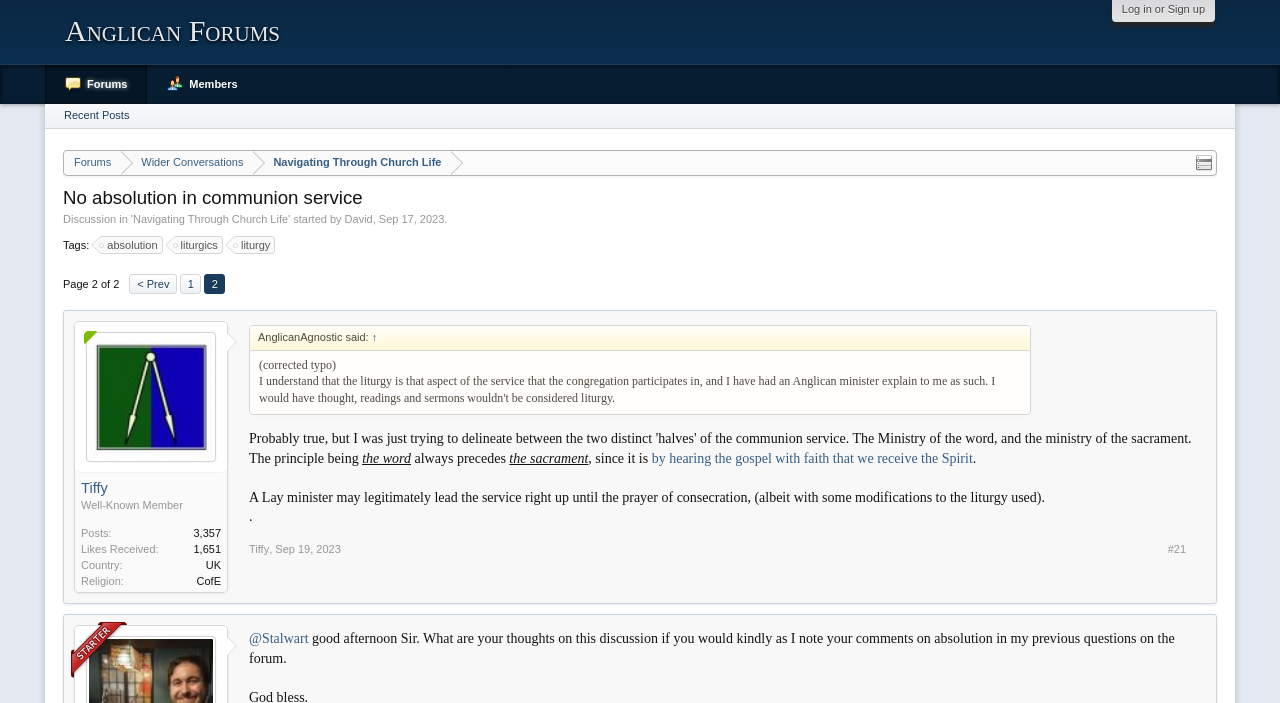Pinpoint the bounding box coordinates of the clickable element to carry out the following instruction: "read about the Bellevue Hotel, Amsterdam, Netherlands."

None